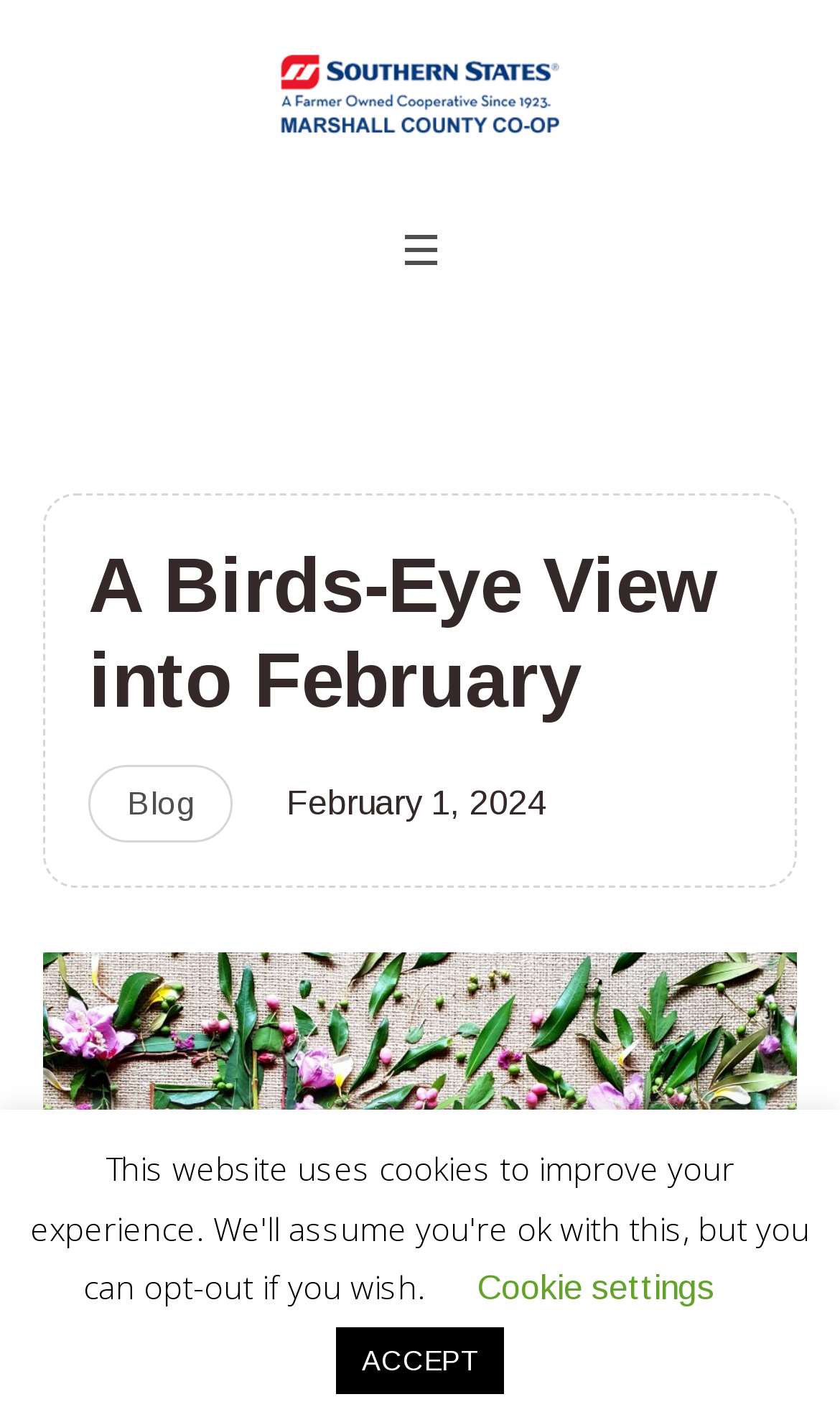Generate a thorough explanation of the webpage's elements.

The webpage appears to be a blog post titled "A Birds-Eye View into February" from Marshall County Co-Op. At the top left, there is a link to the Marshall County Co-Op website, accompanied by an image with the same name. Below this, there is a header section that spans most of the width of the page, containing the title "A Birds-Eye View into February" in a large font.

To the right of the title, there is a link to the blog section. Below the header, there is a date abbreviation "February 1, 2024" in a smaller font. Further down, there is another link to the same blog post, "A Birds-Eye View into February", which is positioned near the bottom of the page.

At the very bottom of the page, there are two buttons: "Cookie settings" and "ACCEPT", which are positioned side by side, with the "Cookie settings" button on the left and the "ACCEPT" button on the right.

The meta description mentions the theme of loving winter and accepting it, which is likely the topic of the blog post. However, the accessibility tree does not provide the content of the blog post itself, only the structural elements and links on the page.